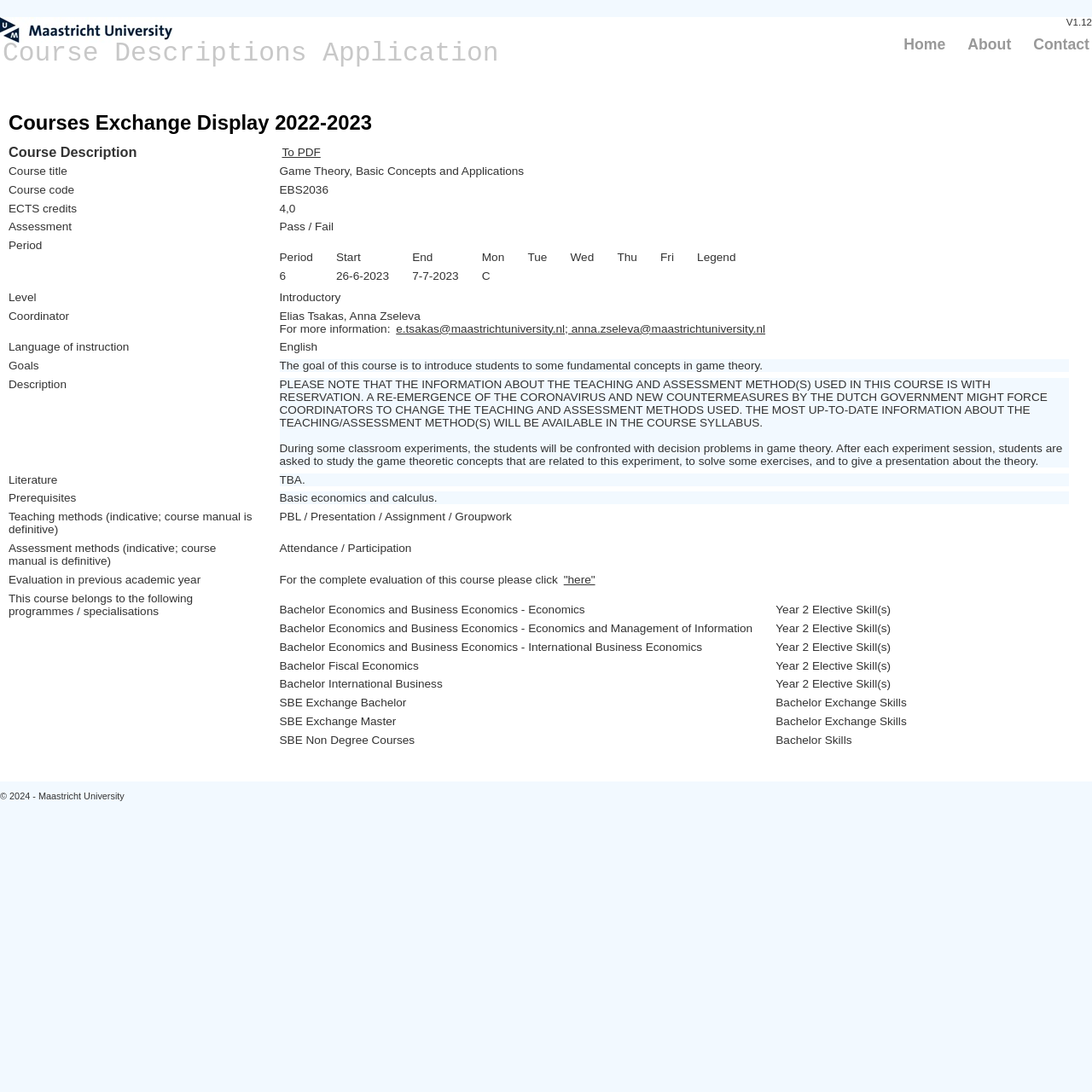How many ECTS credits is this course worth?
Using the image as a reference, deliver a detailed and thorough answer to the question.

I found the ECTS credits by looking at the table with course information, where the 'ECTS credits' column has the value '4,0'.